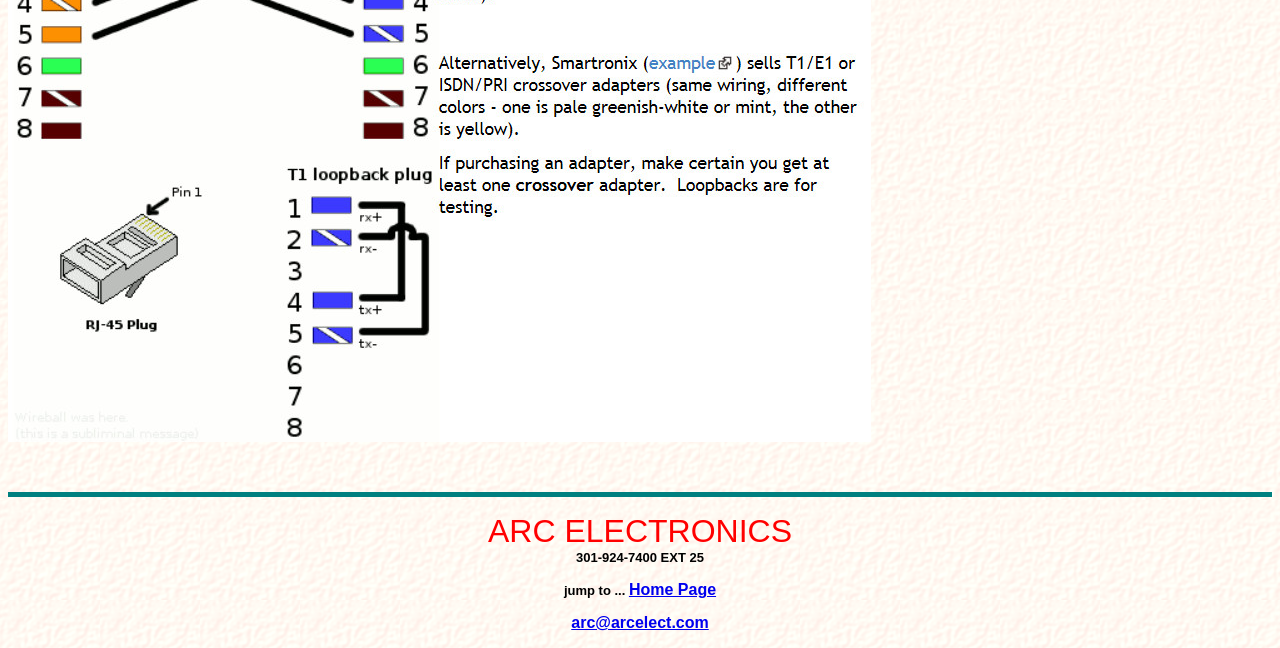Please respond to the question with a concise word or phrase:
What is the company name?

ARC ELECTRONICS